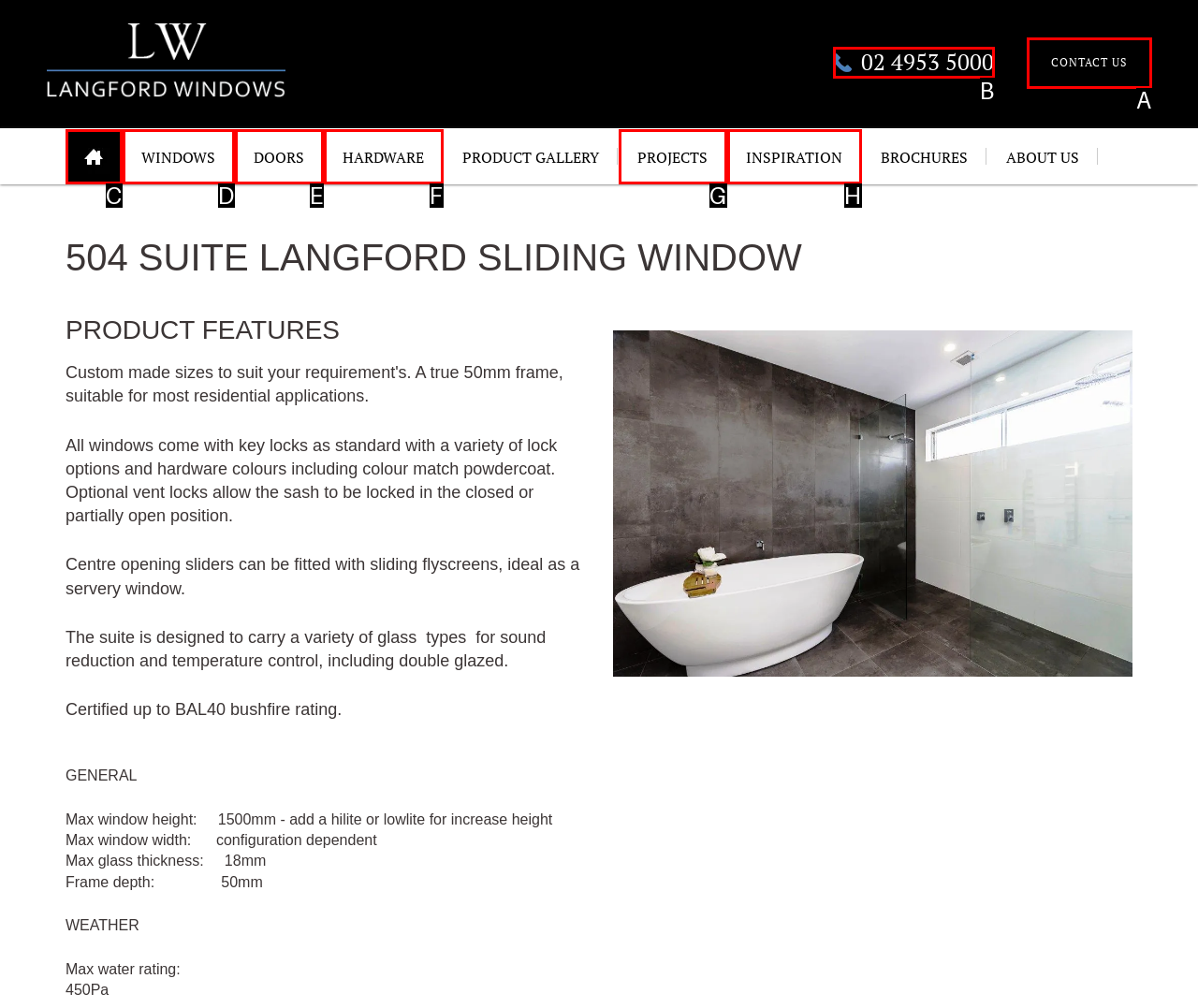Given the description: Careers, pick the option that matches best and answer with the corresponding letter directly.

None